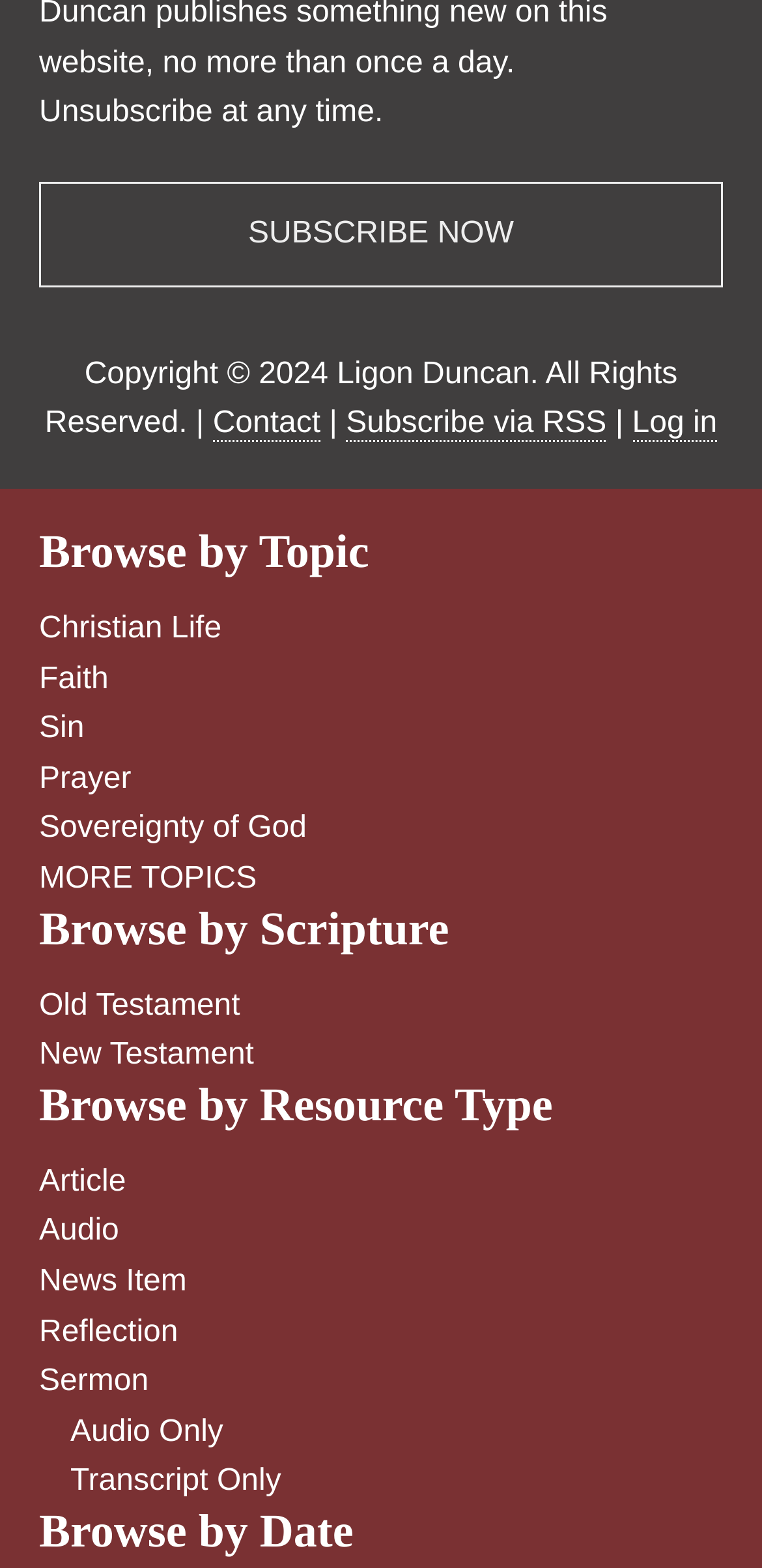Bounding box coordinates are specified in the format (top-left x, top-left y, bottom-right x, bottom-right y). All values are floating point numbers bounded between 0 and 1. Please provide the bounding box coordinate of the region this sentence describes: Audio

[0.051, 0.775, 0.156, 0.796]